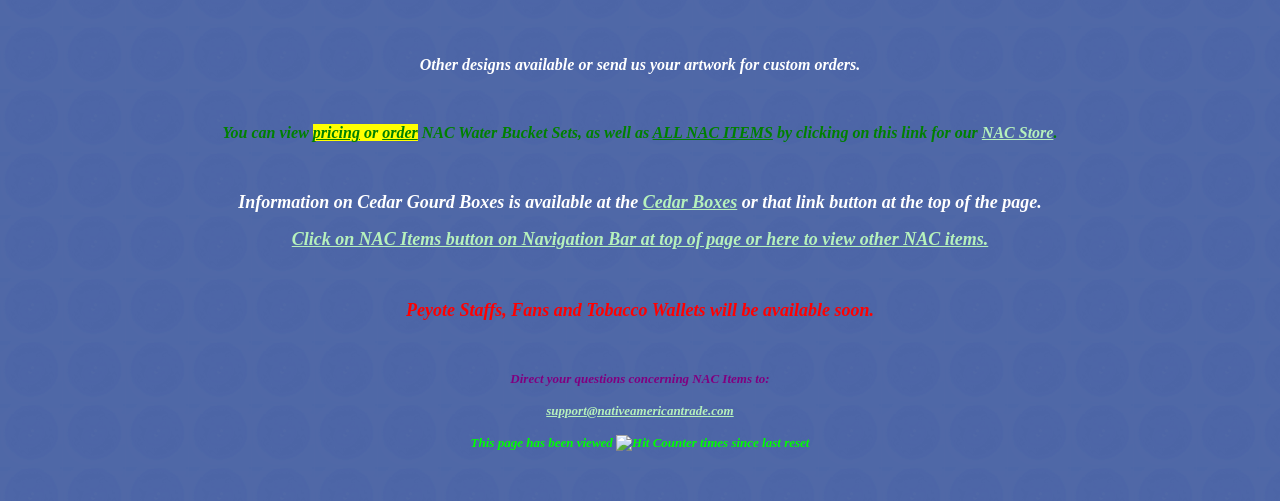How can I view NAC items?
Using the visual information, respond with a single word or phrase.

Click on NAC Items button